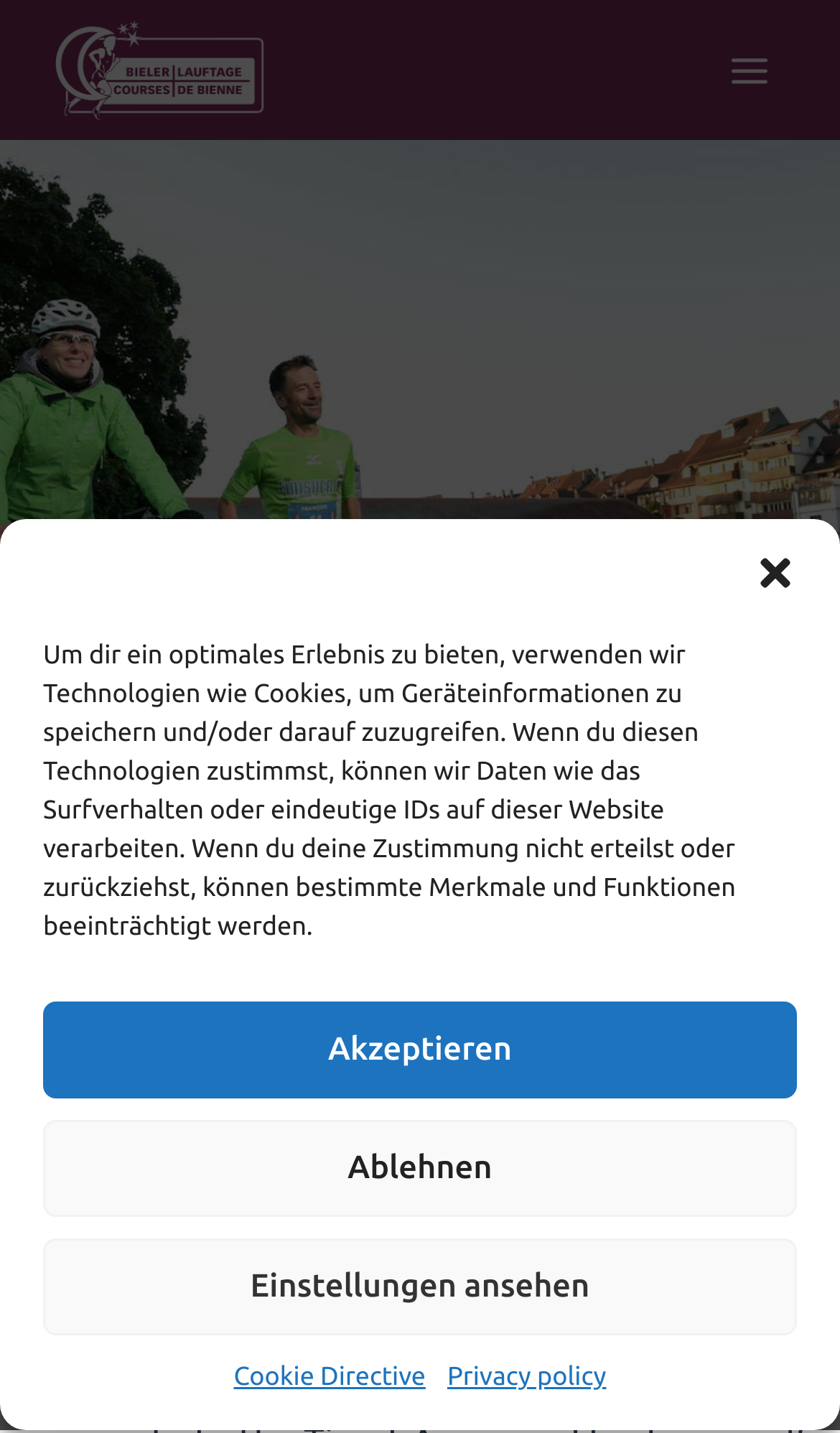What is the name of the event?
Examine the screenshot and reply with a single word or phrase.

Bieler Lauftage